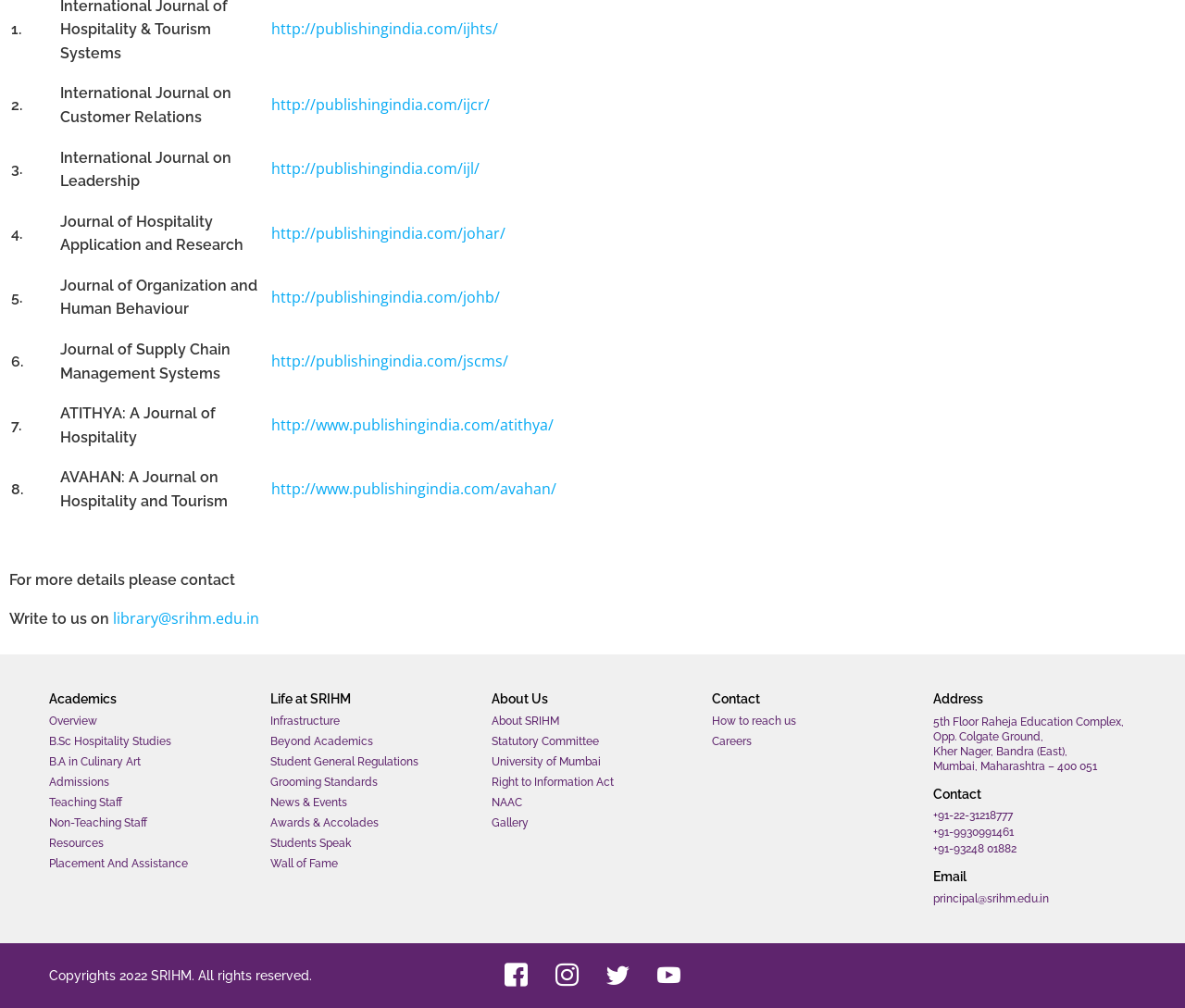Identify the bounding box of the UI component described as: "Beyond Academics".

[0.228, 0.729, 0.399, 0.742]